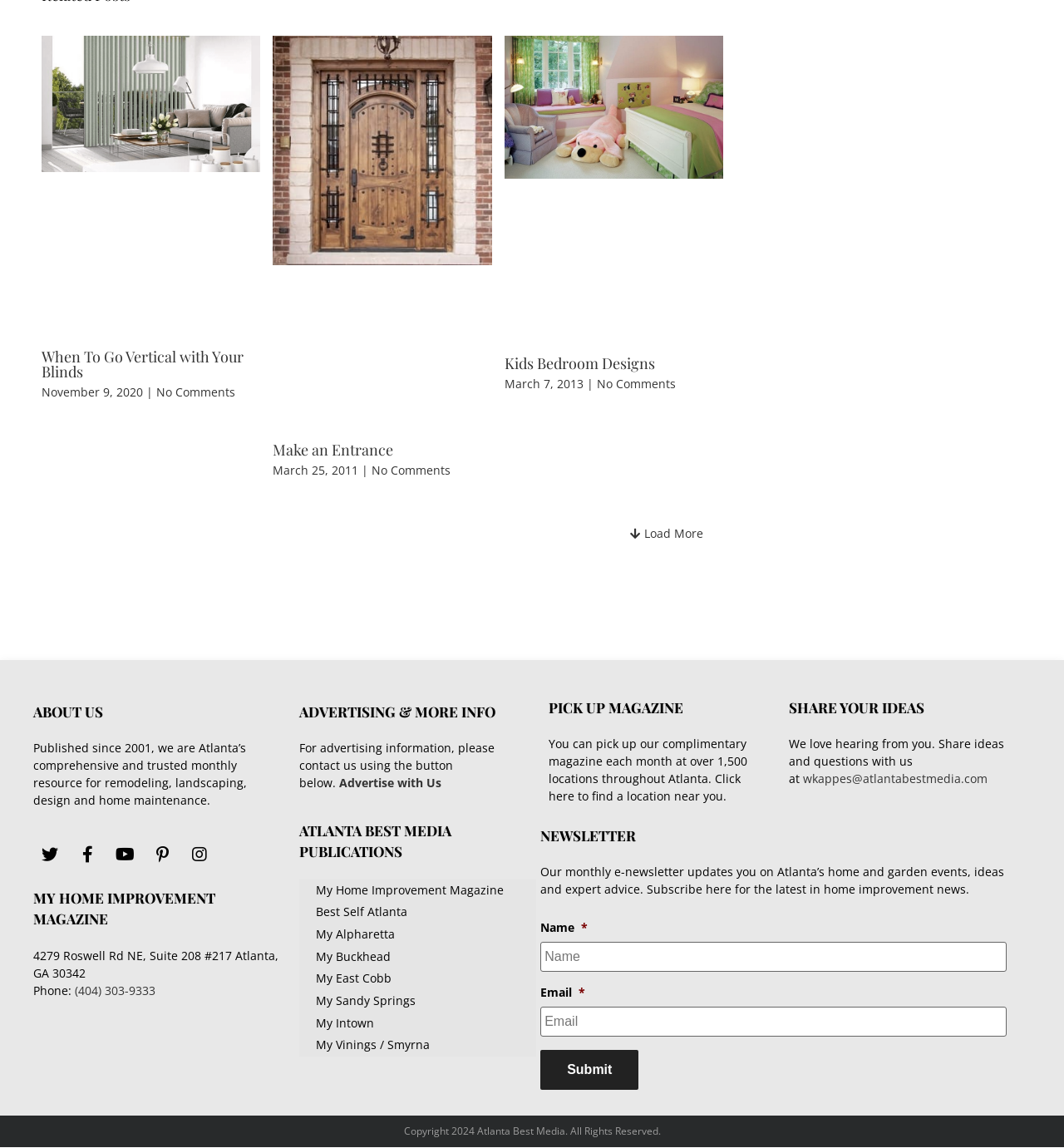Please give a short response to the question using one word or a phrase:
What is the title of the first article?

Vertical Blinds